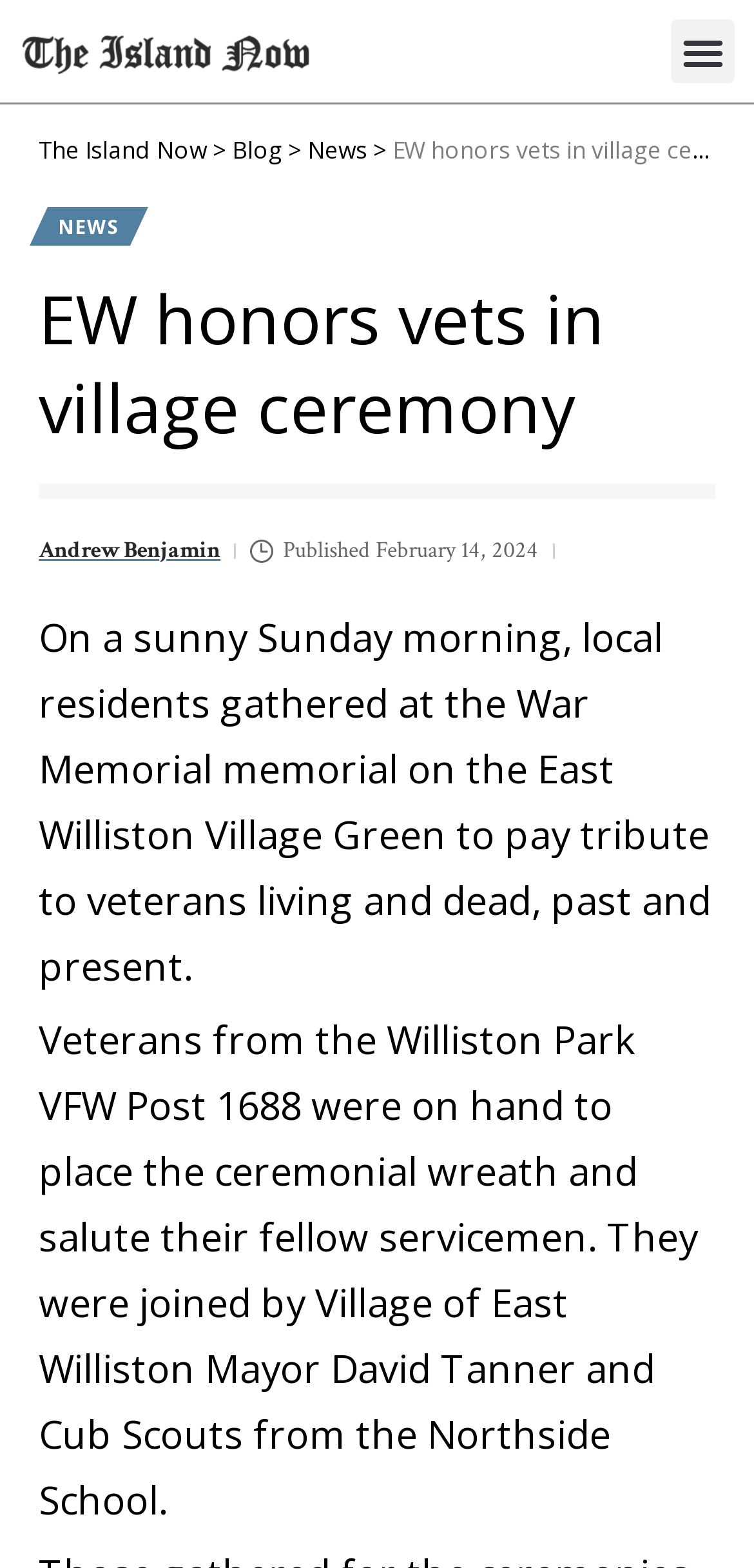What organization participated in the ceremony?
Kindly offer a comprehensive and detailed response to the question.

I found the organization's name by reading the static text which describes the ceremony, it mentions 'Veterans from the Williston Park VFW Post 1688'.